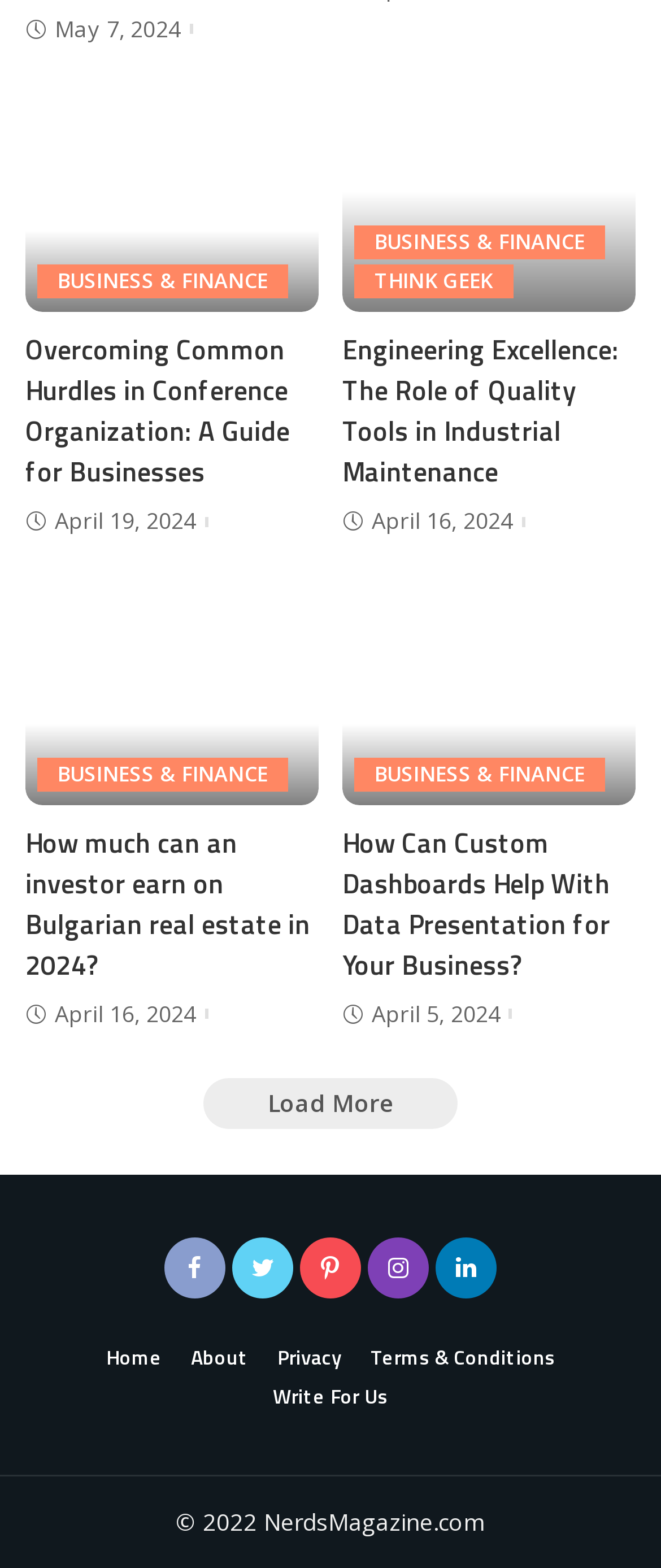Please identify the coordinates of the bounding box that should be clicked to fulfill this instruction: "Read about engineering excellence in industrial maintenance".

[0.518, 0.21, 0.962, 0.314]